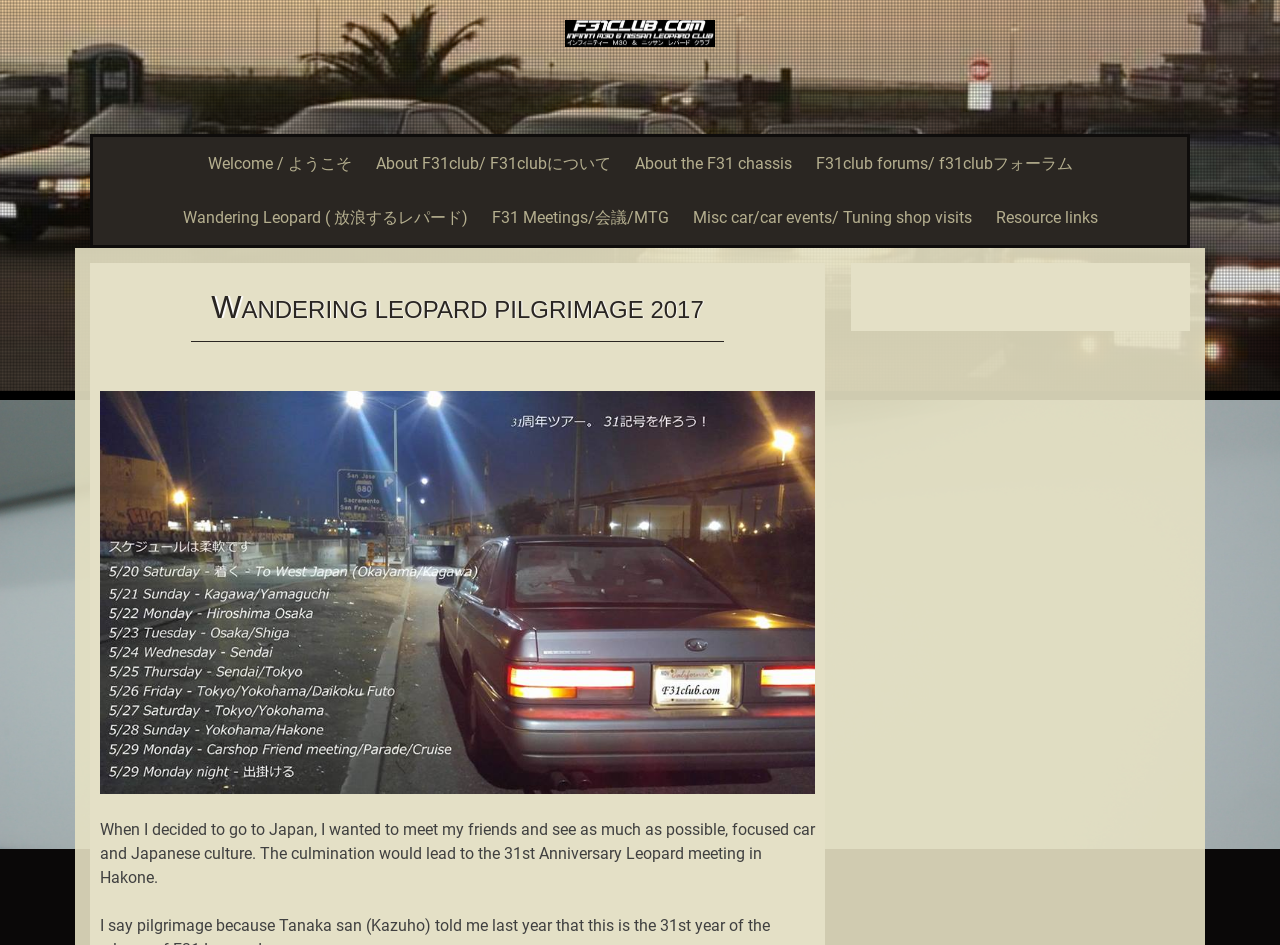What is the main topic of the webpage?
Please look at the screenshot and answer in one word or a short phrase.

Wandering Leopard Pilgrimage 2017